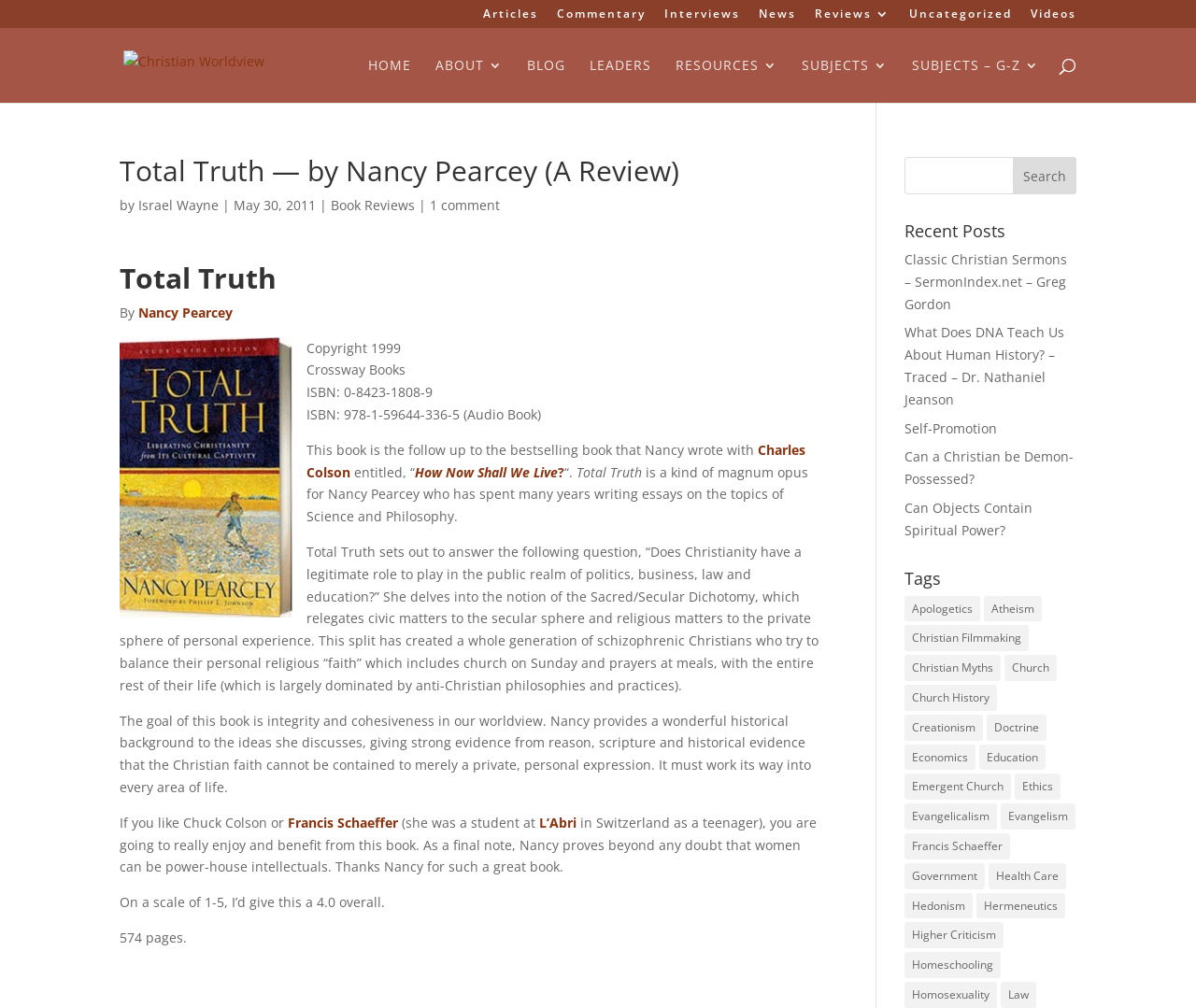Please give the bounding box coordinates of the area that should be clicked to fulfill the following instruction: "Search for something". The coordinates should be in the format of four float numbers from 0 to 1, i.e., [left, top, right, bottom].

[0.1, 0.028, 0.9, 0.029]